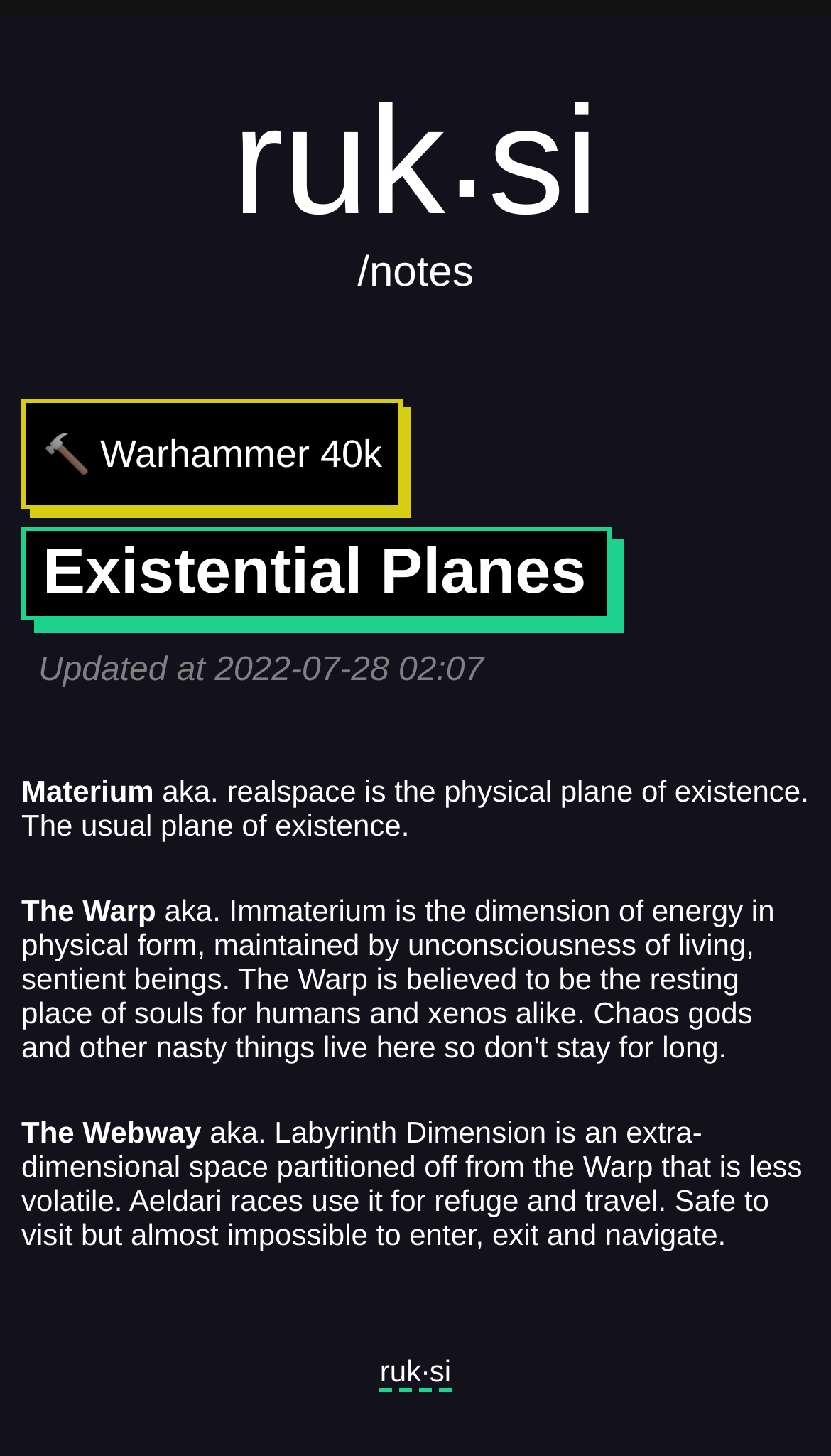Provide a short answer using a single word or phrase for the following question: 
What is Materium?

physical plane of existence